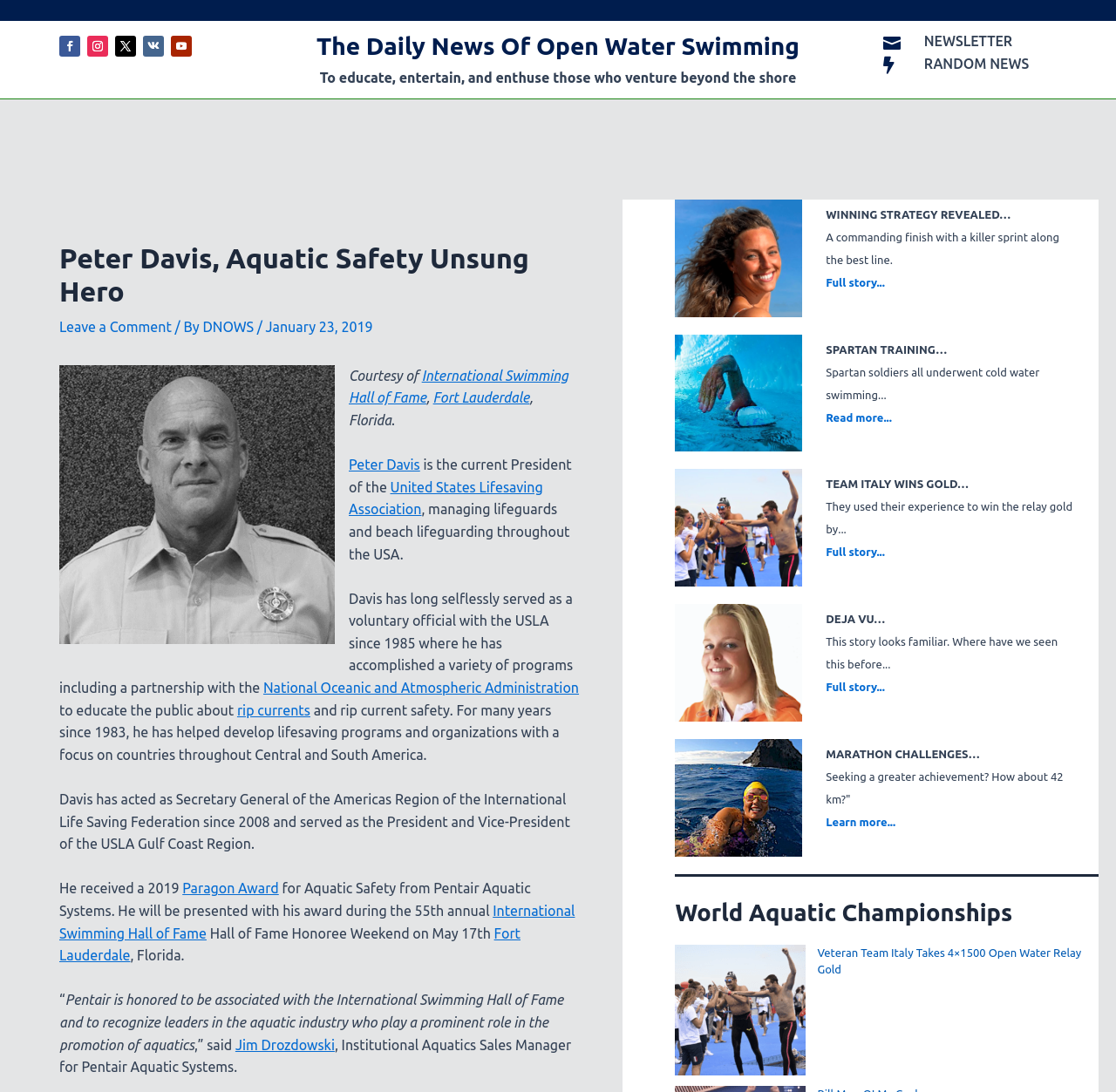What is the topic of the article about Spartan soldiers?
Kindly offer a comprehensive and detailed response to the question.

The webpage has a section about Spartan training, which mentions that Spartan soldiers all underwent cold water swimming, indicating that the article is discussing their training methods.